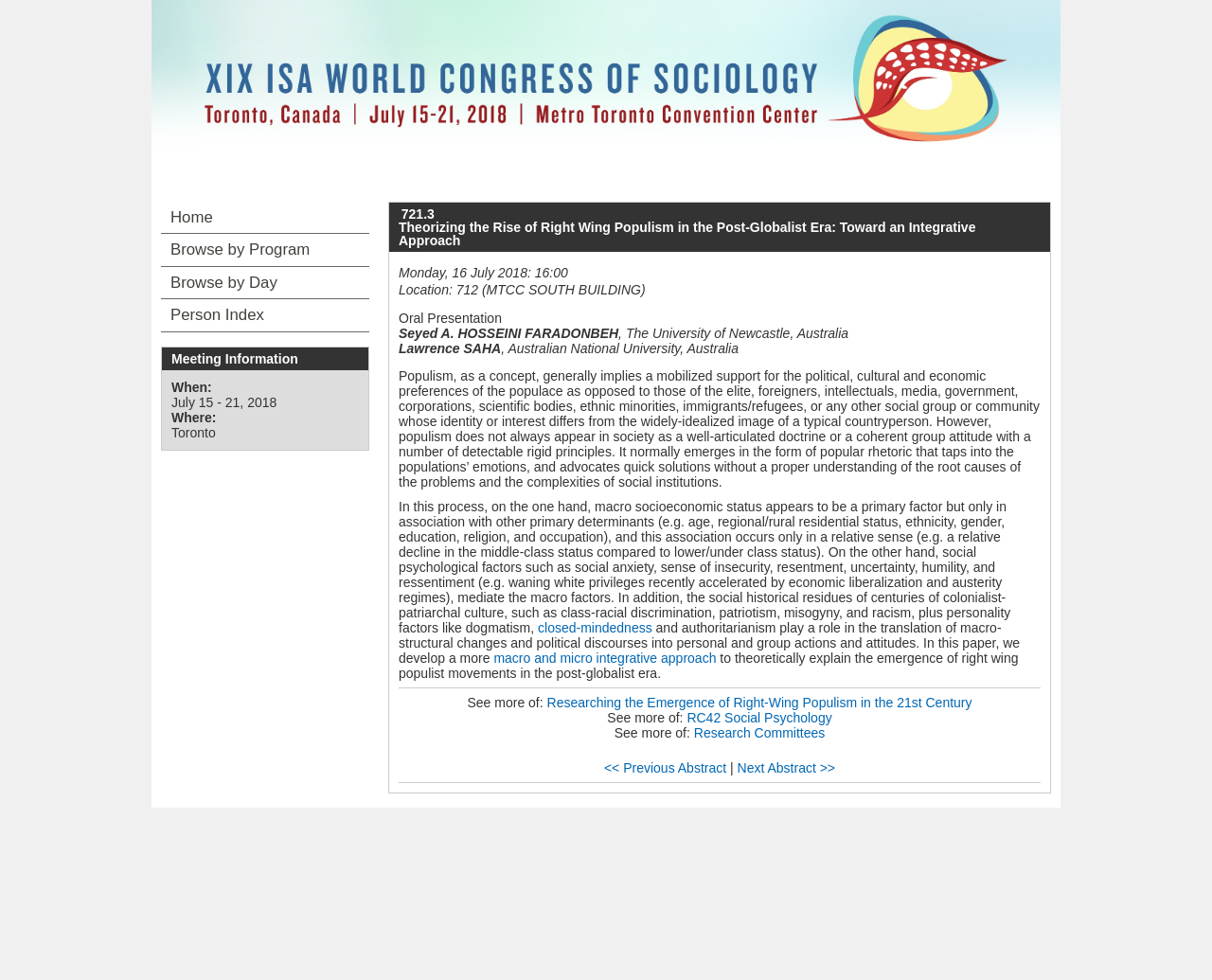Who is the author of the abstract?
Make sure to answer the question with a detailed and comprehensive explanation.

I found the author of the abstract by looking at the text following the 'Oral Presentation' label, which contains the name 'Seyed A. HOSSEINI FARADONBEH'. This indicates that Seyed A. HOSSEINI FARADONBEH is the author of the abstract.